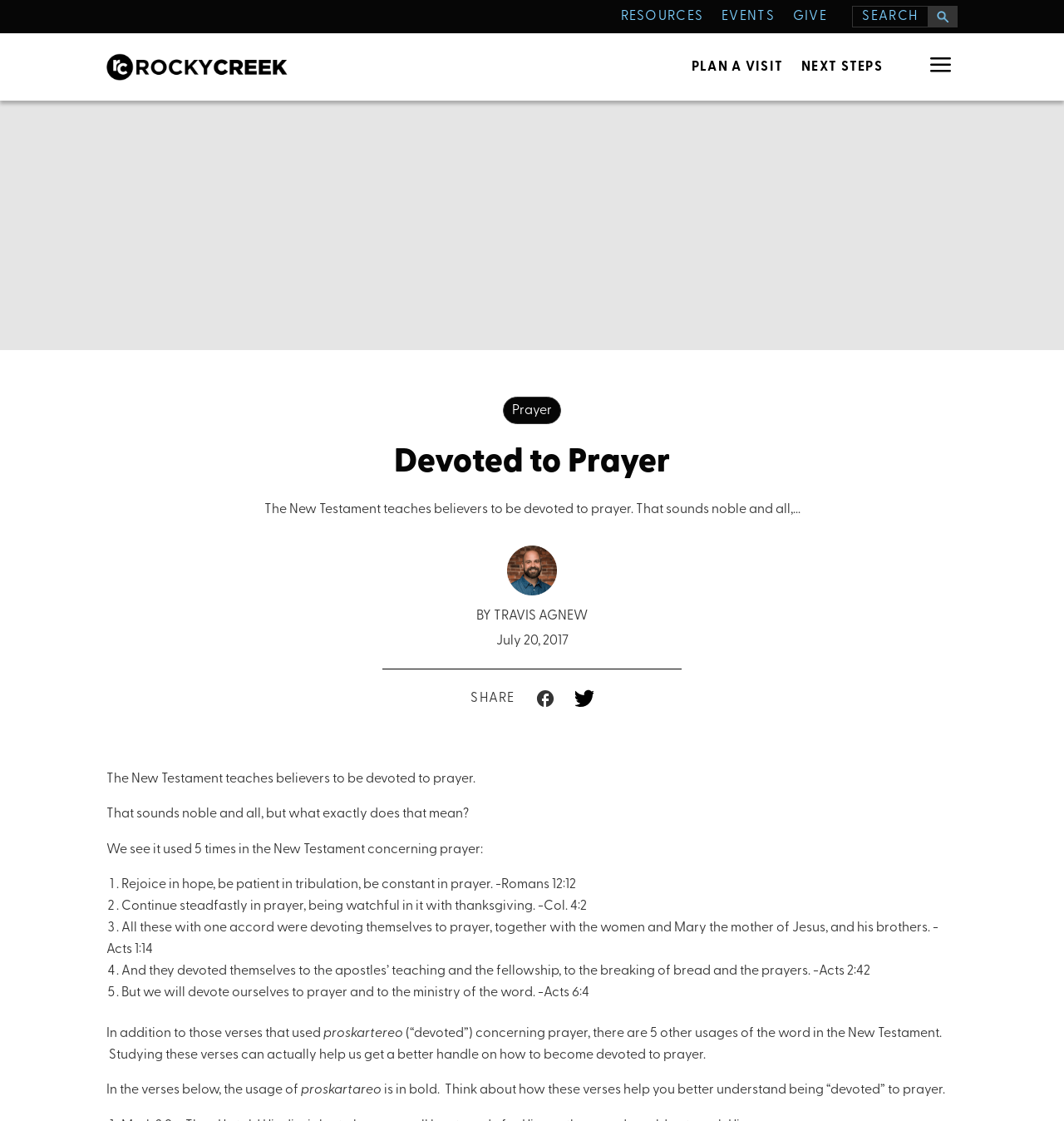Please provide a comprehensive answer to the question below using the information from the image: What is the name of the church?

I determined the answer by looking at the root element 'Devoted to Prayer - Rocky Creek Church' which indicates that the webpage is related to Rocky Creek Church.